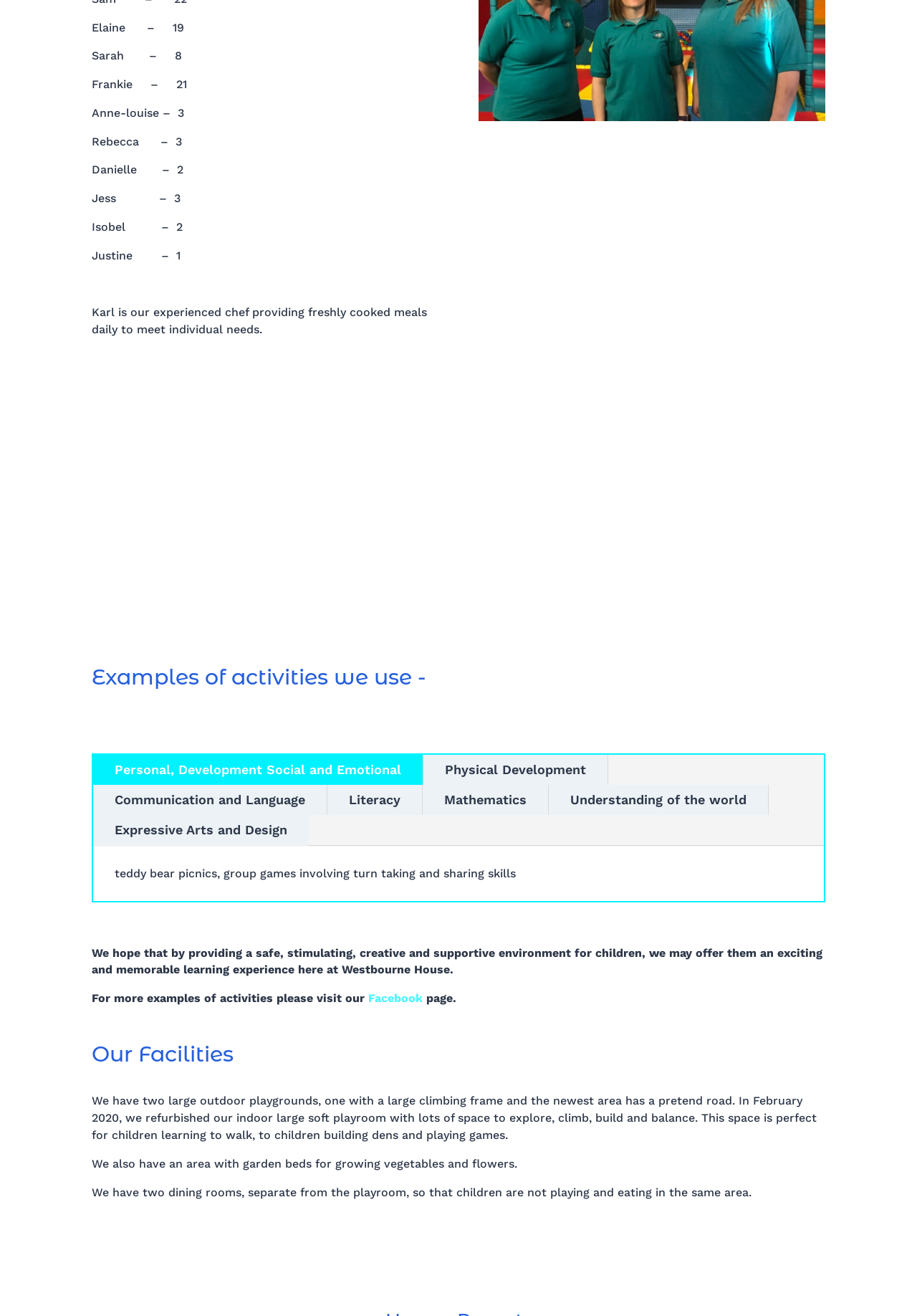Locate the bounding box coordinates of the clickable element to fulfill the following instruction: "Read about Our Facilities". Provide the coordinates as four float numbers between 0 and 1 in the format [left, top, right, bottom].

[0.1, 0.793, 0.9, 0.815]